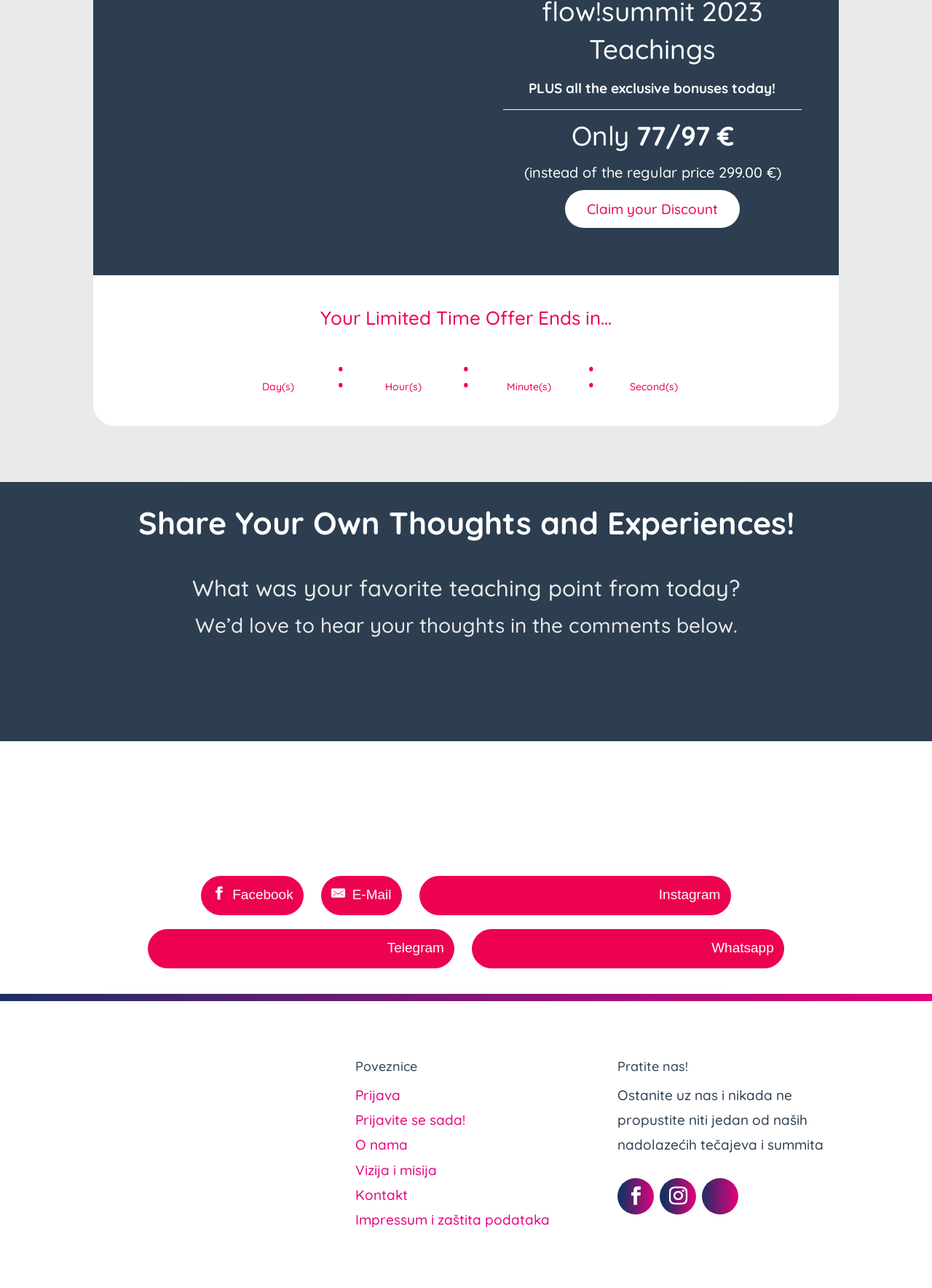Pinpoint the bounding box coordinates of the clickable area needed to execute the instruction: "Claim your Discount". The coordinates should be specified as four float numbers between 0 and 1, i.e., [left, top, right, bottom].

[0.606, 0.148, 0.794, 0.177]